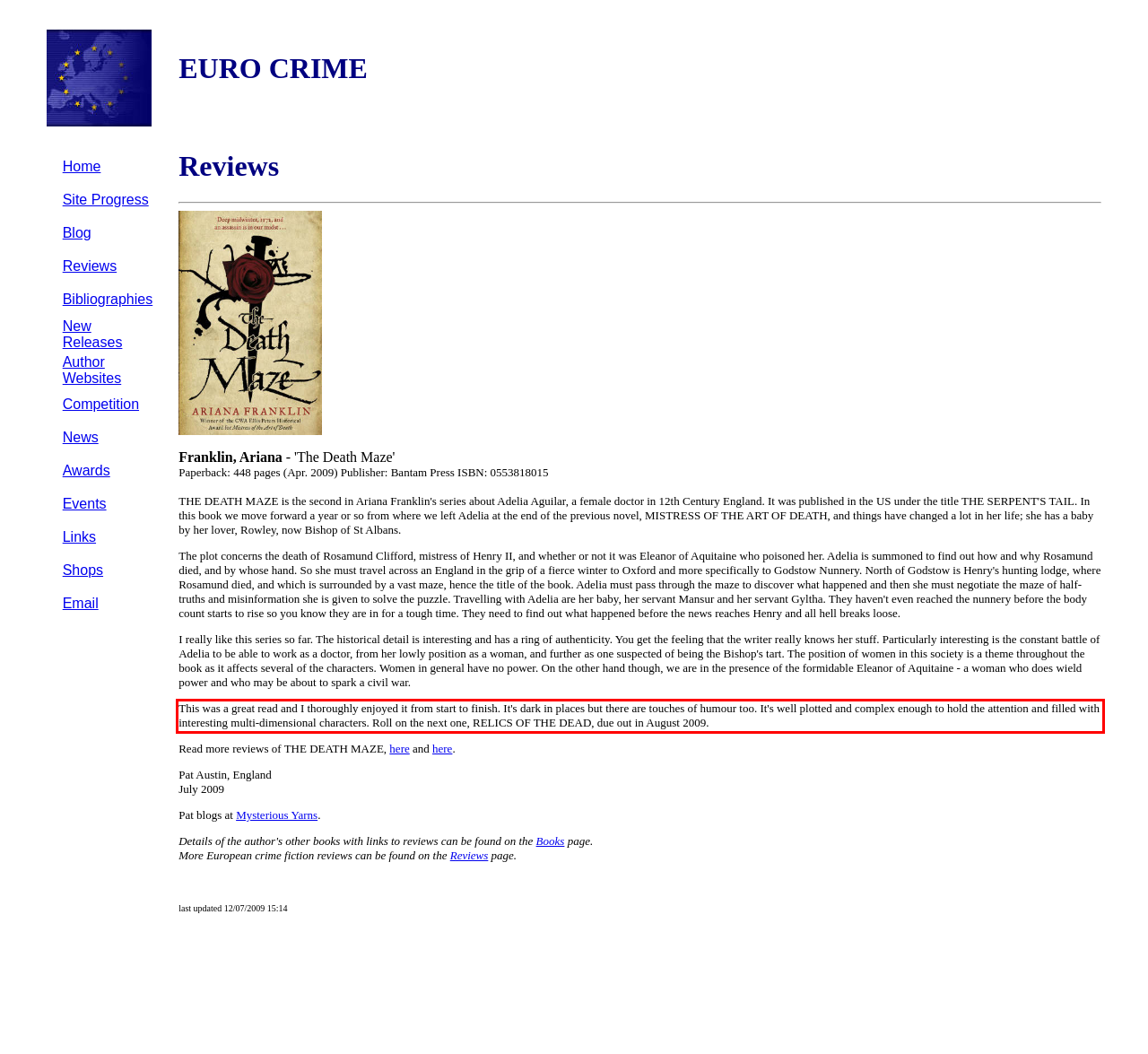Given a screenshot of a webpage, identify the red bounding box and perform OCR to recognize the text within that box.

This was a great read and I thoroughly enjoyed it from start to finish. It's dark in places but there are touches of humour too. It's well plotted and complex enough to hold the attention and filled with interesting multi-dimensional characters. Roll on the next one, RELICS OF THE DEAD, due out in August 2009.